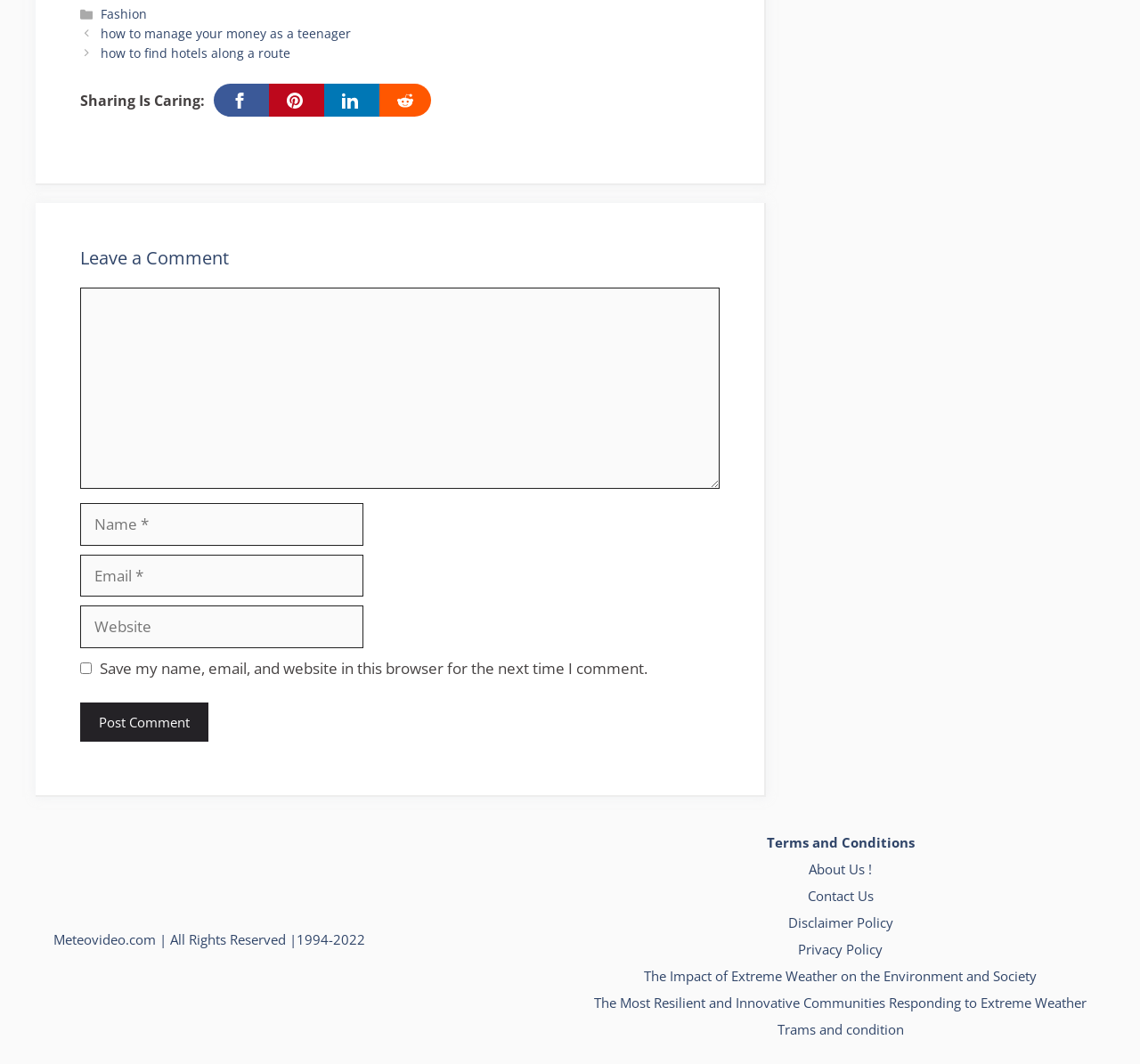What is the text of the heading above the comment form?
Based on the image, give a concise answer in the form of a single word or short phrase.

Leave a Comment